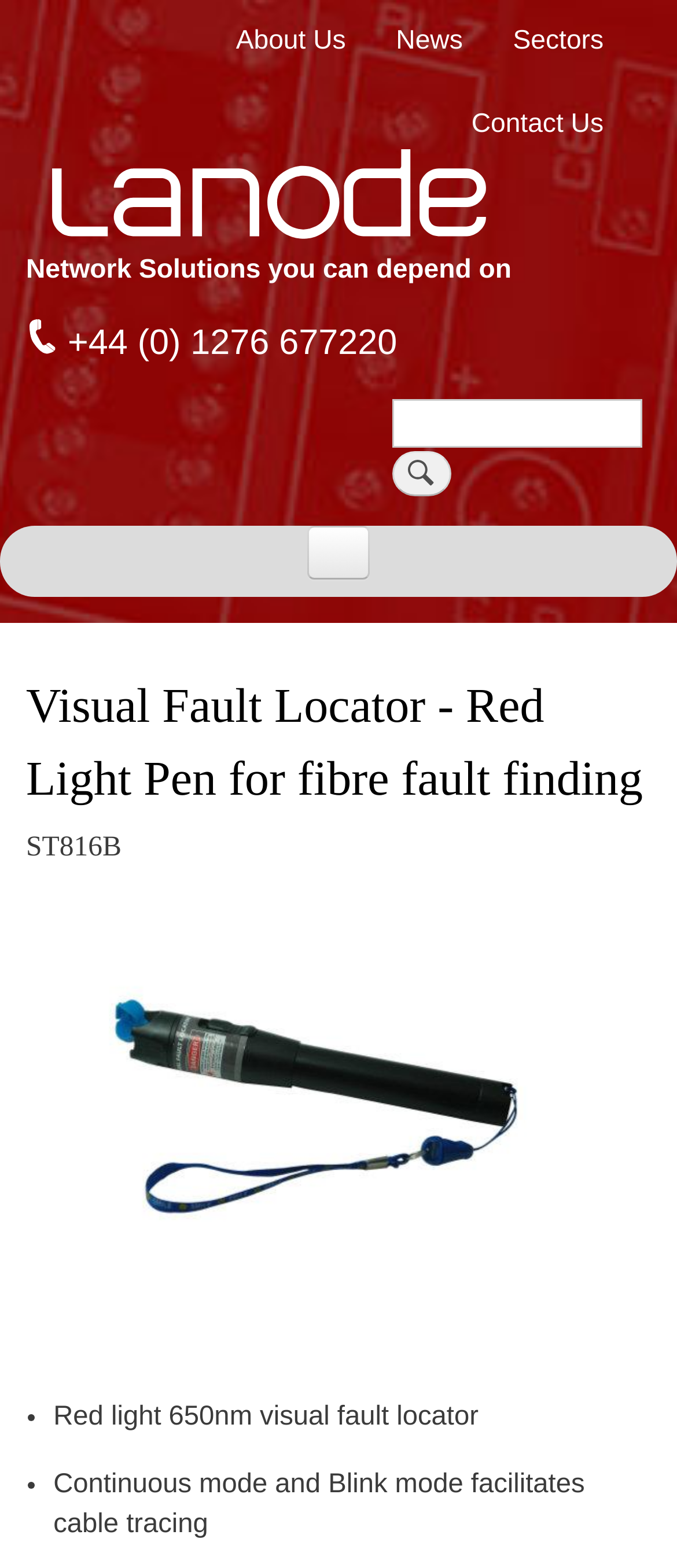What is the function of the 'Search' button?
Please analyze the image and answer the question with as much detail as possible.

The 'Search' button is located next to a search box, and its purpose is to initiate a search query on the website, allowing users to find specific information or products.